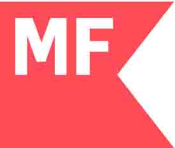What does the 'MF' in the logo stand for?
Answer the question based on the image using a single word or a brief phrase.

Master Fishmonger